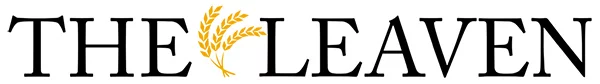What is the purpose of the newspaper?
Refer to the screenshot and deliver a thorough answer to the question presented.

According to the caption, the newspaper is committed to serving the Catholic community by providing relevant news, insights, and updates about the Church and its activities, indicating that its purpose is to inform and keep the community updated.